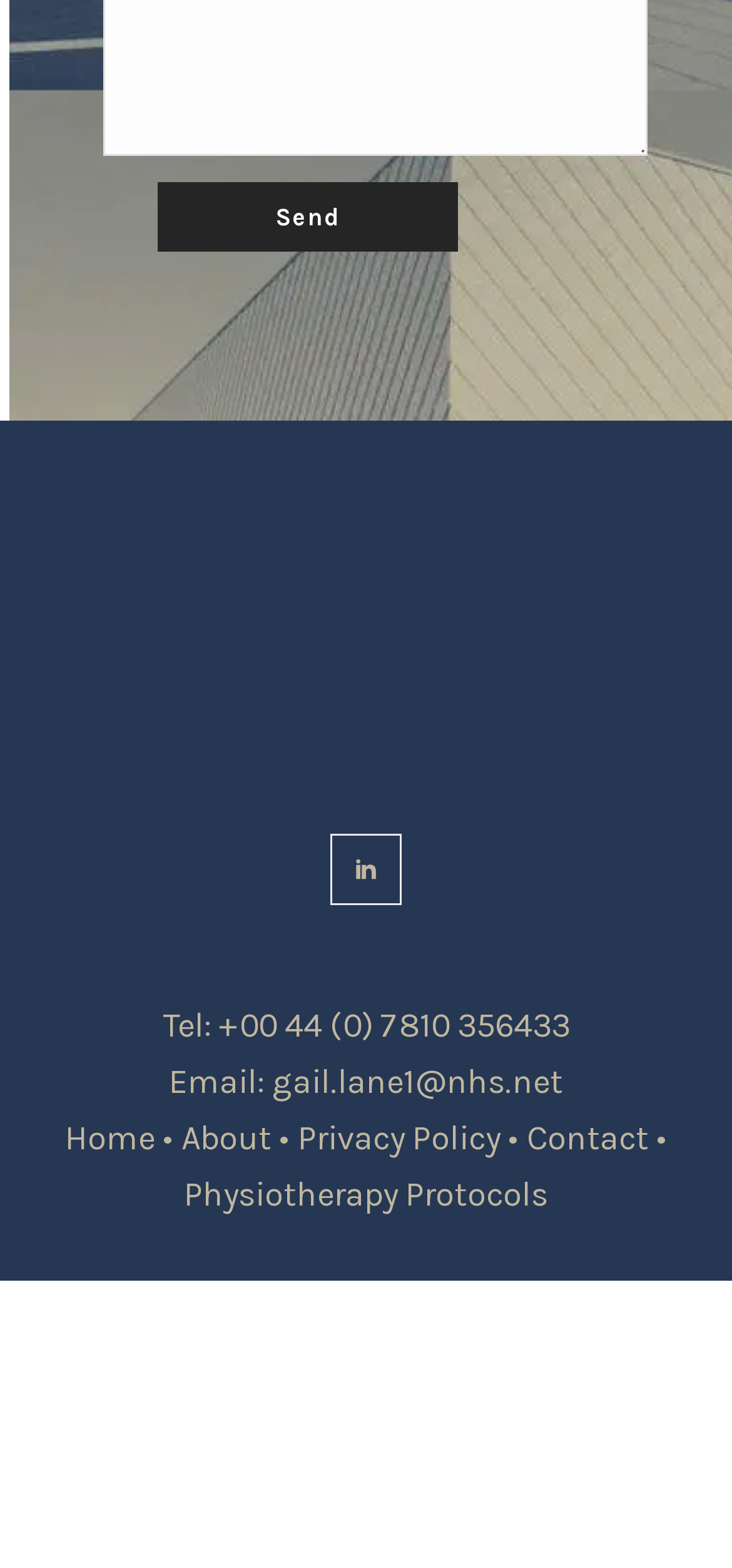Kindly respond to the following question with a single word or a brief phrase: 
What is the purpose of the 'Send' button?

To send a message